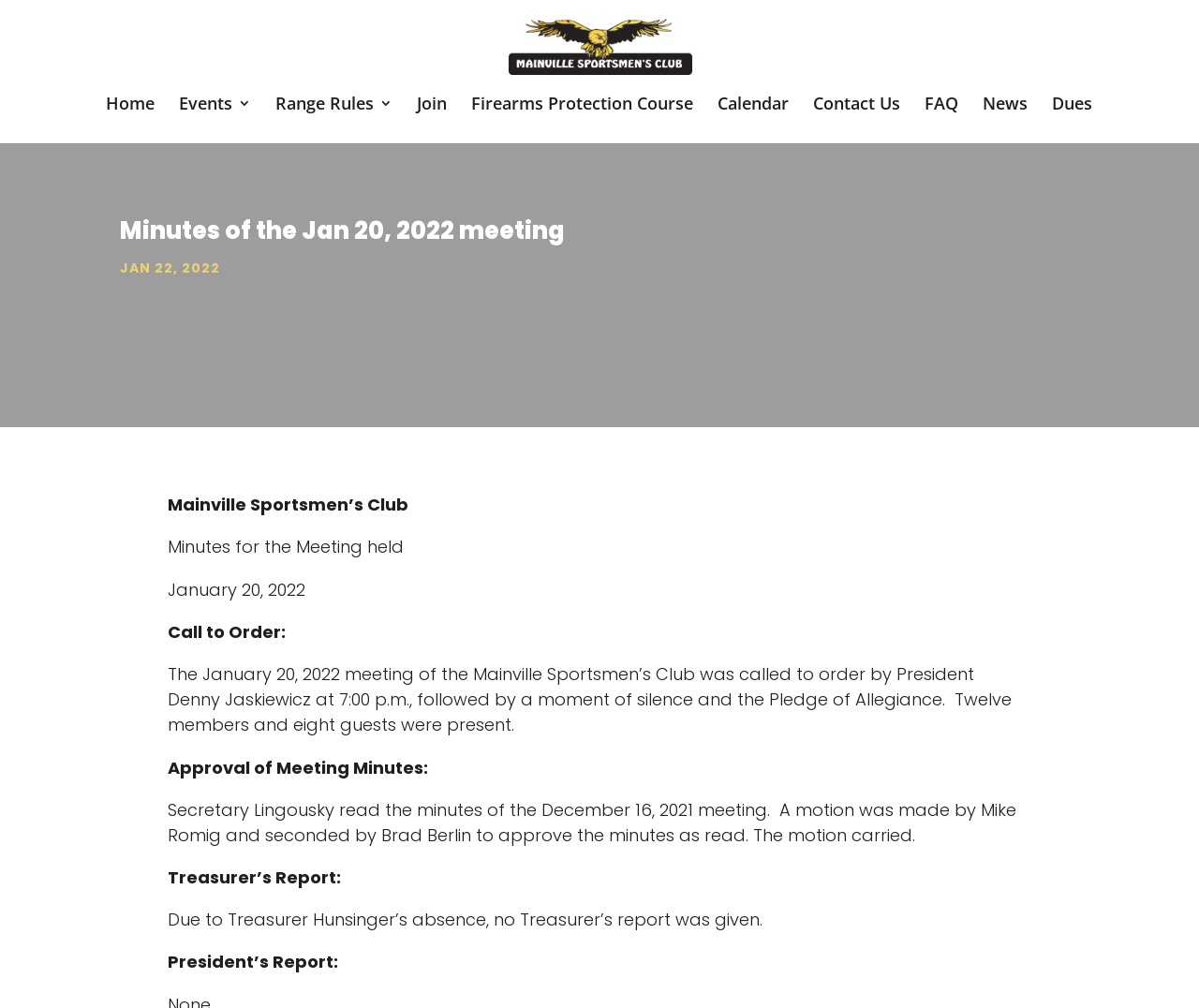Identify the bounding box coordinates of the part that should be clicked to carry out this instruction: "read range rules".

[0.229, 0.096, 0.327, 0.142]